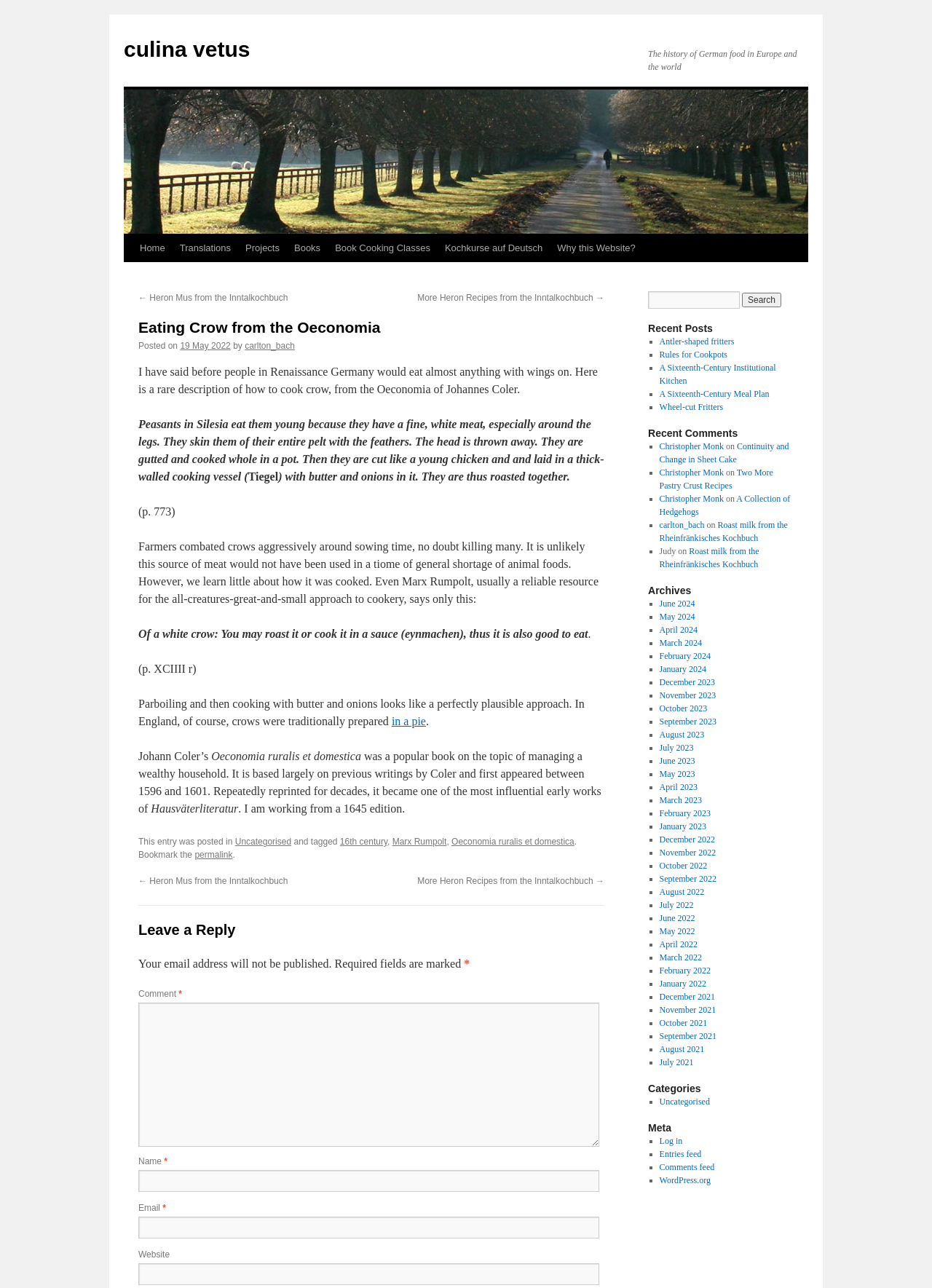Provide the bounding box coordinates of the area you need to click to execute the following instruction: "Read more about the book 'Oeconomia ruralis et domestica'".

[0.227, 0.582, 0.387, 0.592]